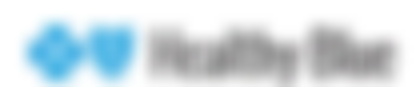Utilize the details in the image to thoroughly answer the following question: What does the color blue suggest in the logo?

The color scheme of blue in the logo of 'Healthy Blue' suggests trust and reliability, which are essential qualities for a health insurance and wellness program provider to possess.